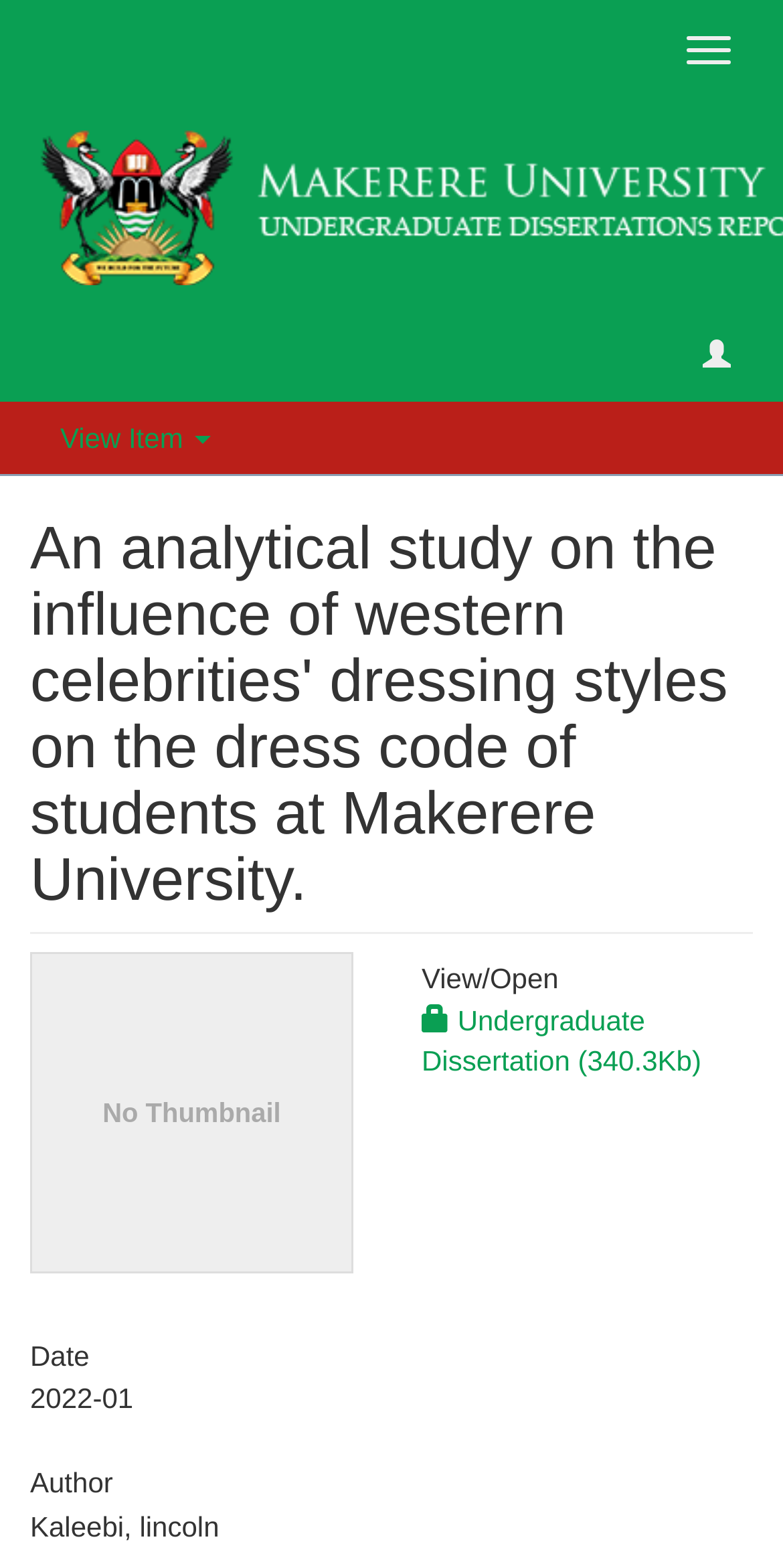What is the type of the dissertation?
Please look at the screenshot and answer using one word or phrase.

Undergraduate Dissertation